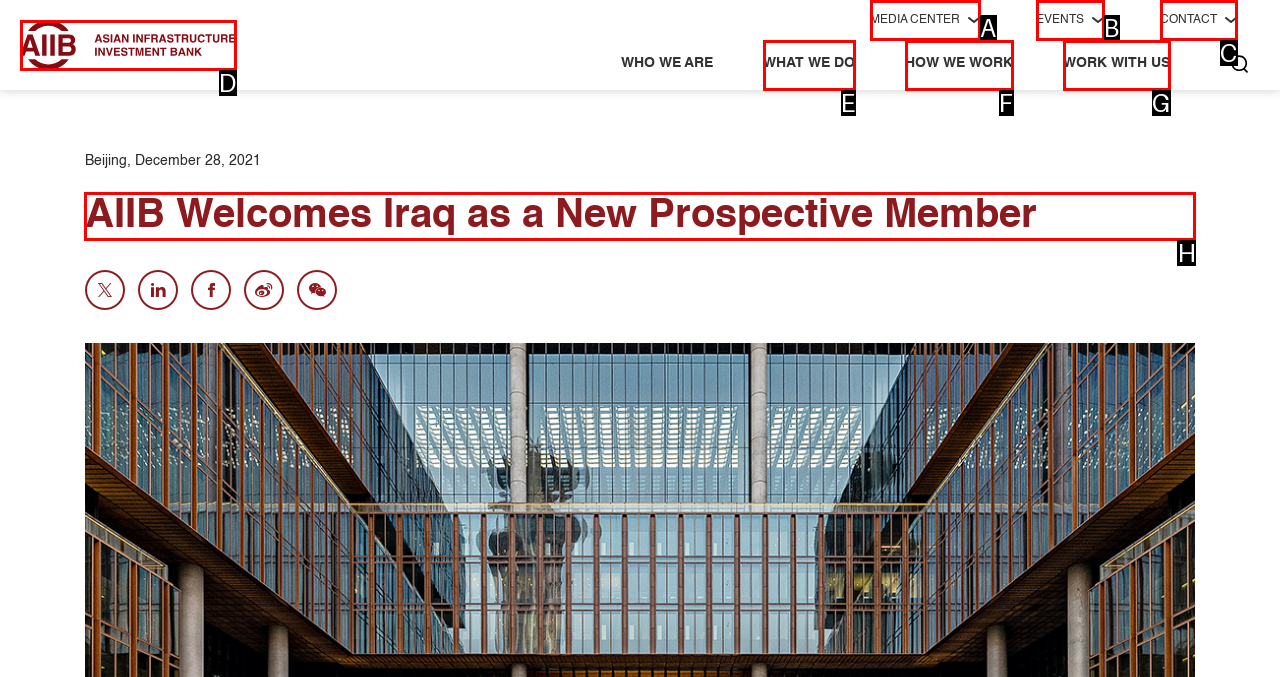Determine which HTML element I should select to execute the task: Read the news title
Reply with the corresponding option's letter from the given choices directly.

H